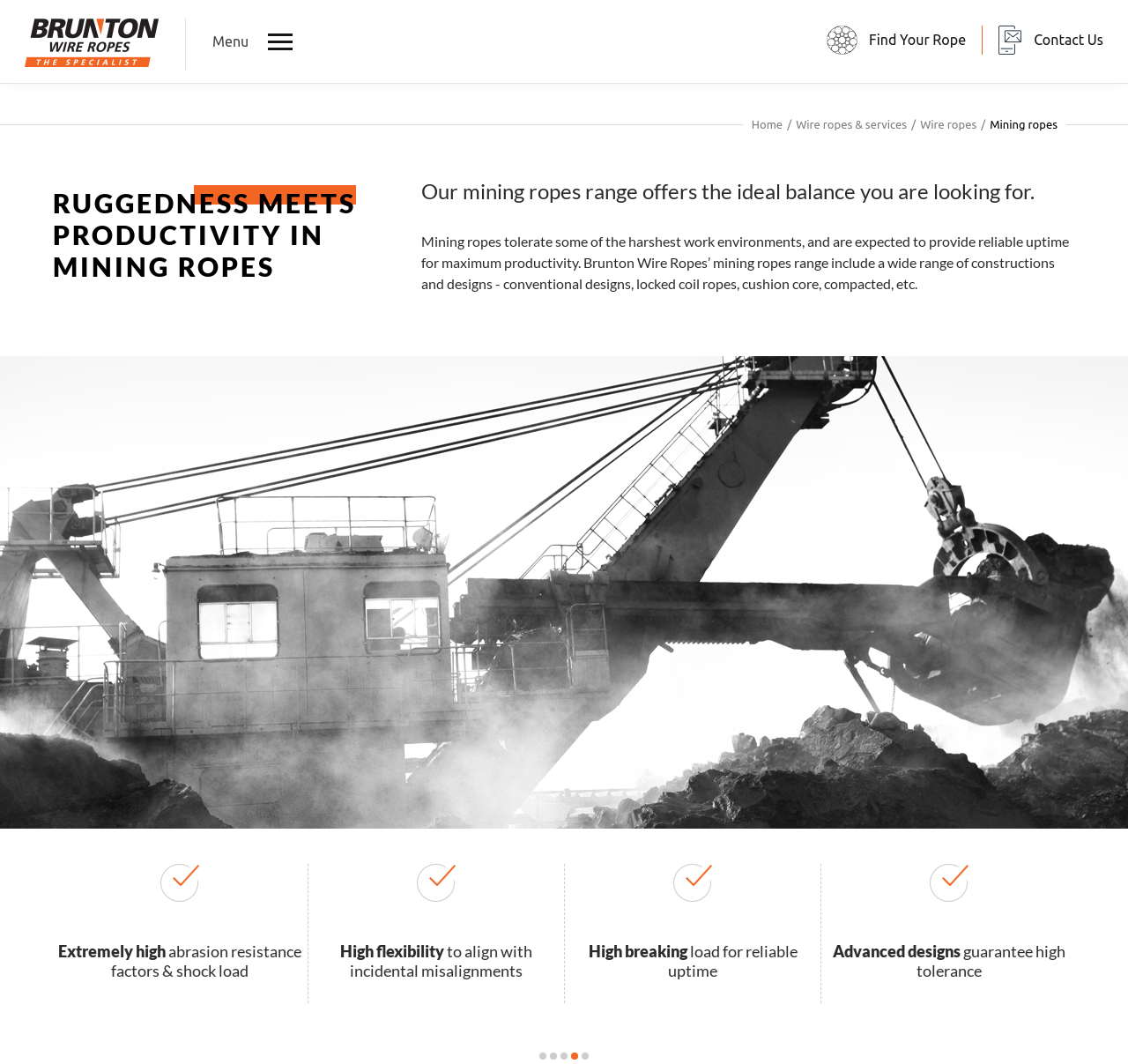Please specify the bounding box coordinates in the format (top-left x, top-left y, bottom-right x, bottom-right y), with all values as floating point numbers between 0 and 1. Identify the bounding box of the UI element described by: Home

[0.666, 0.111, 0.694, 0.123]